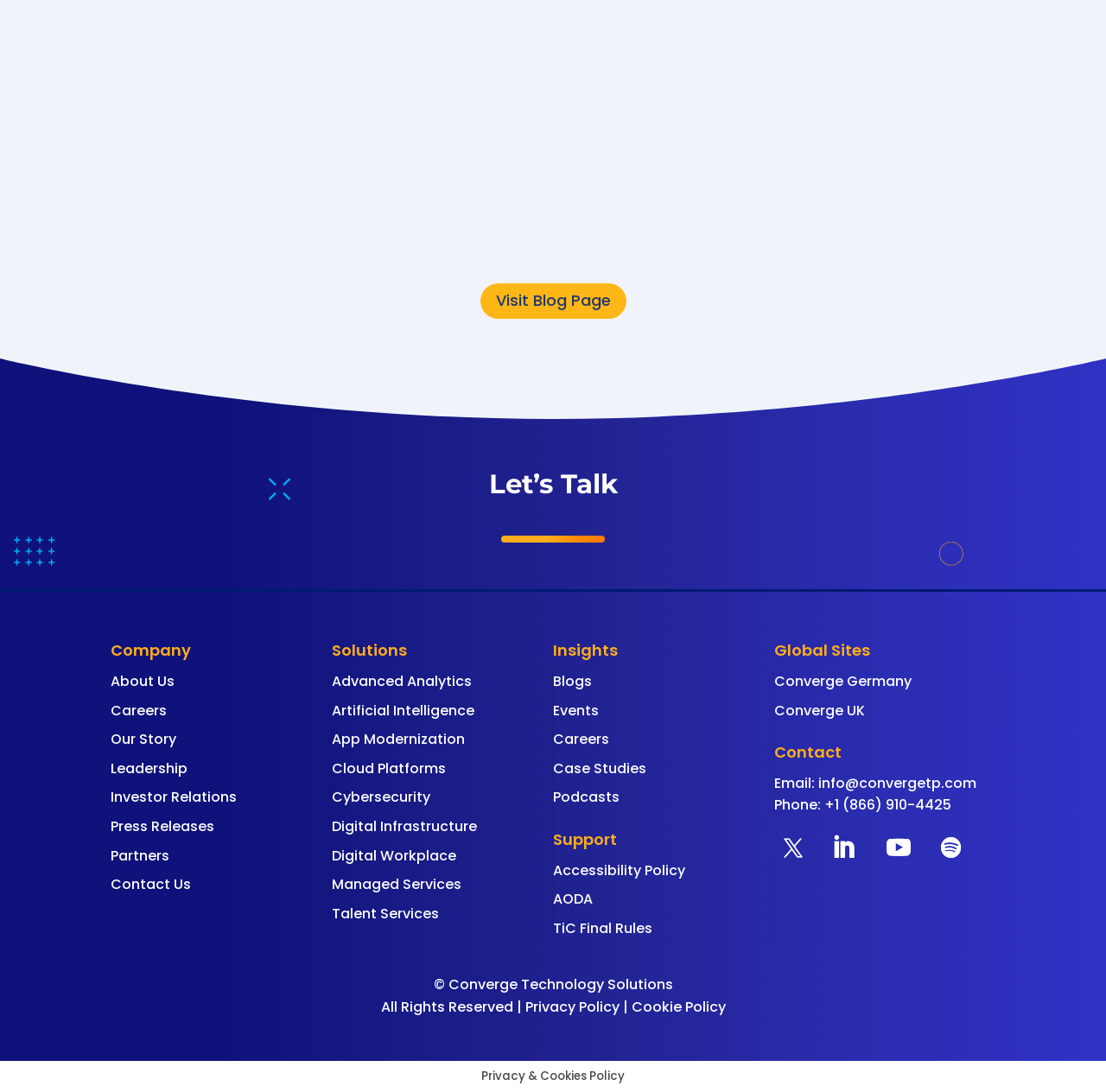Please identify the bounding box coordinates for the region that you need to click to follow this instruction: "Visit the blog page 5".

[0.434, 0.259, 0.566, 0.292]